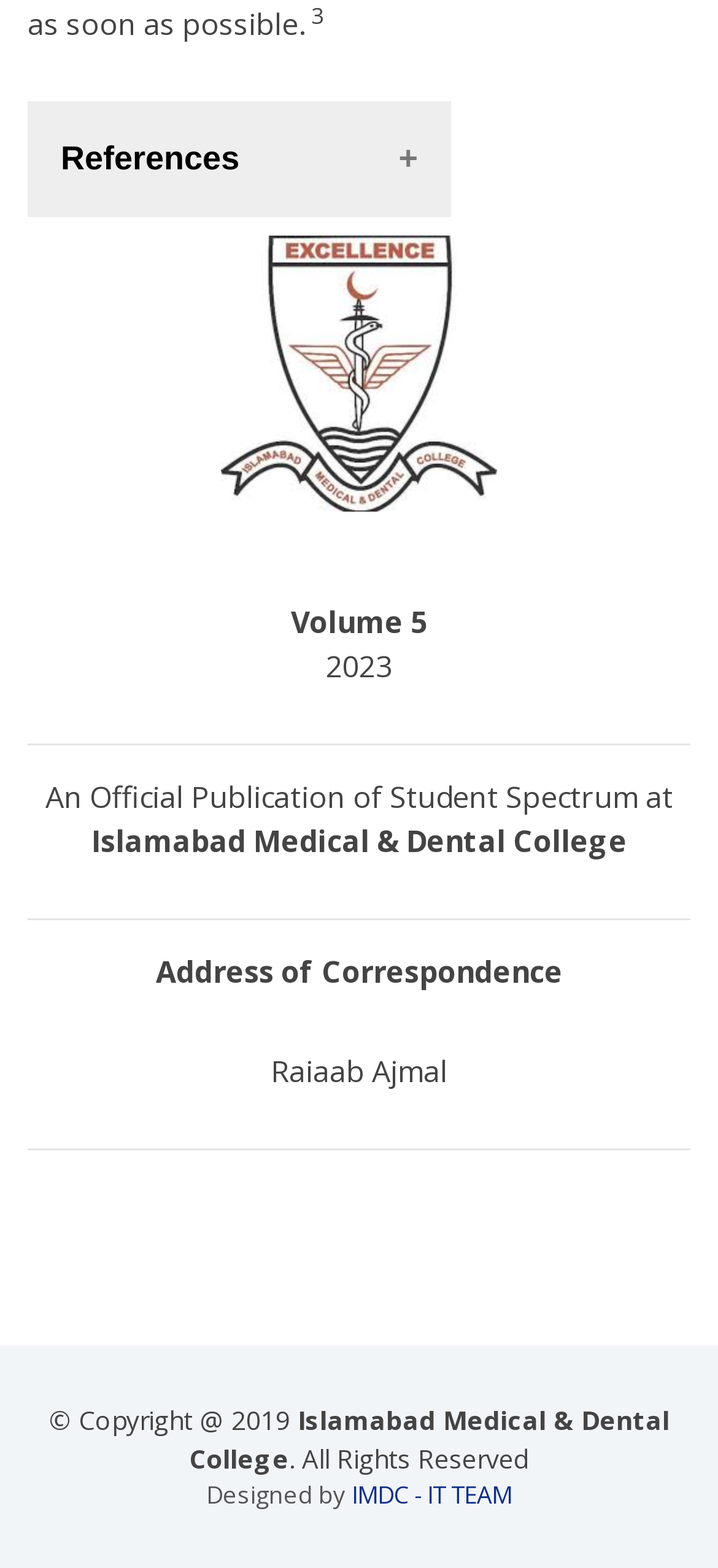Who designed the website?
Using the image, answer in one word or phrase.

IMDC - IT TEAM